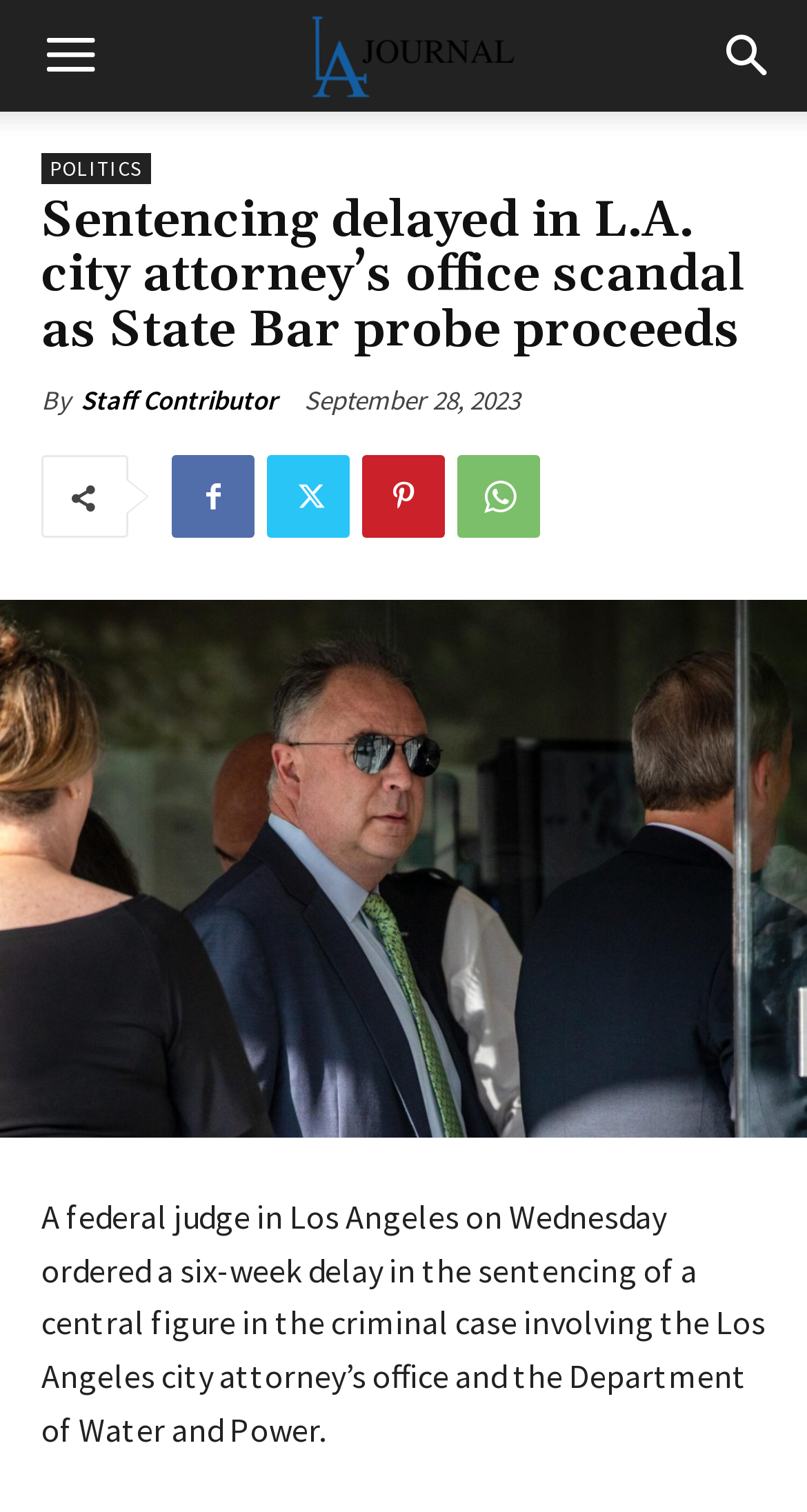What is the date of the article?
Refer to the screenshot and answer in one word or phrase.

September 28, 2023